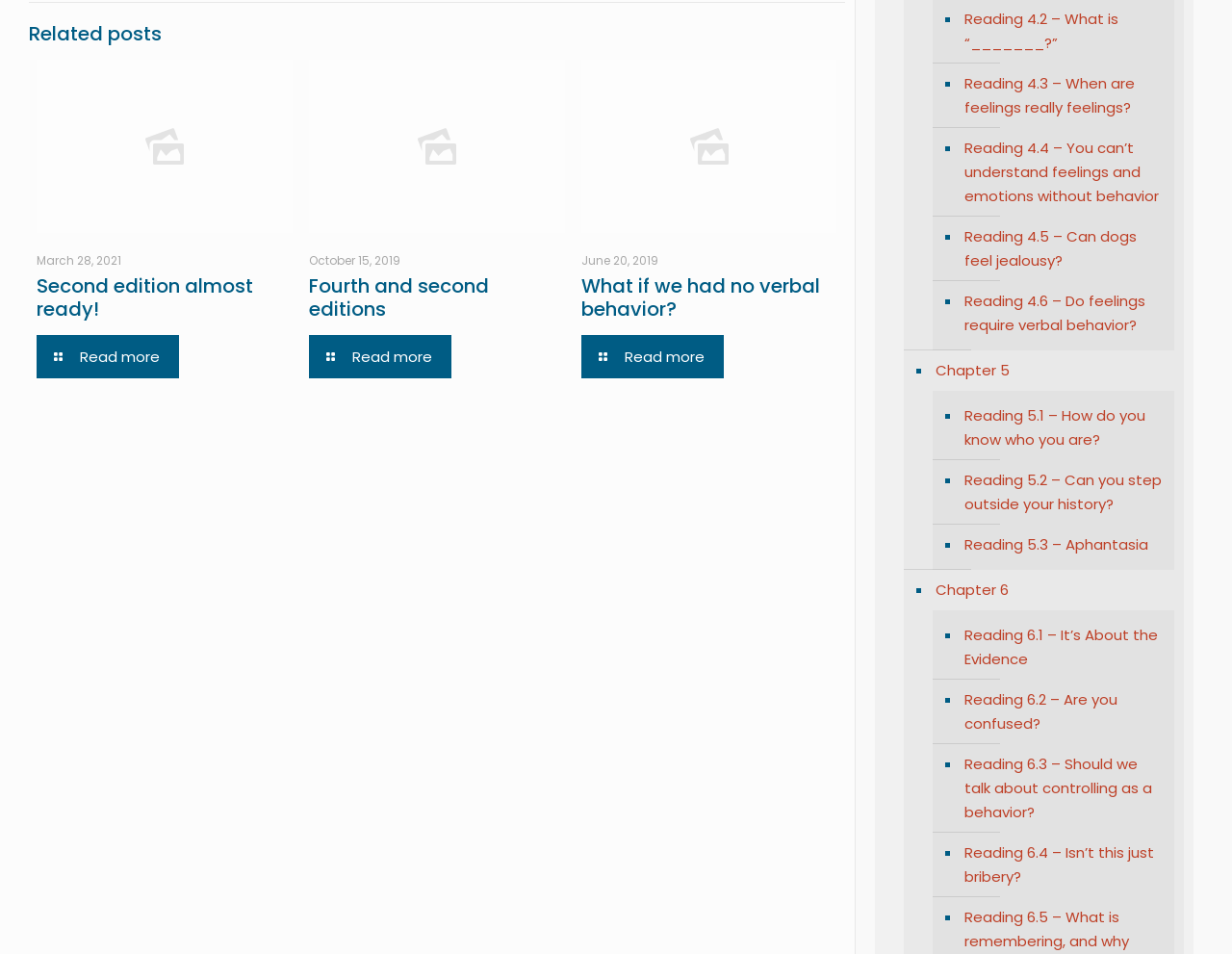Highlight the bounding box coordinates of the element you need to click to perform the following instruction: "View 'Chapter 5'."

[0.757, 0.367, 0.953, 0.41]